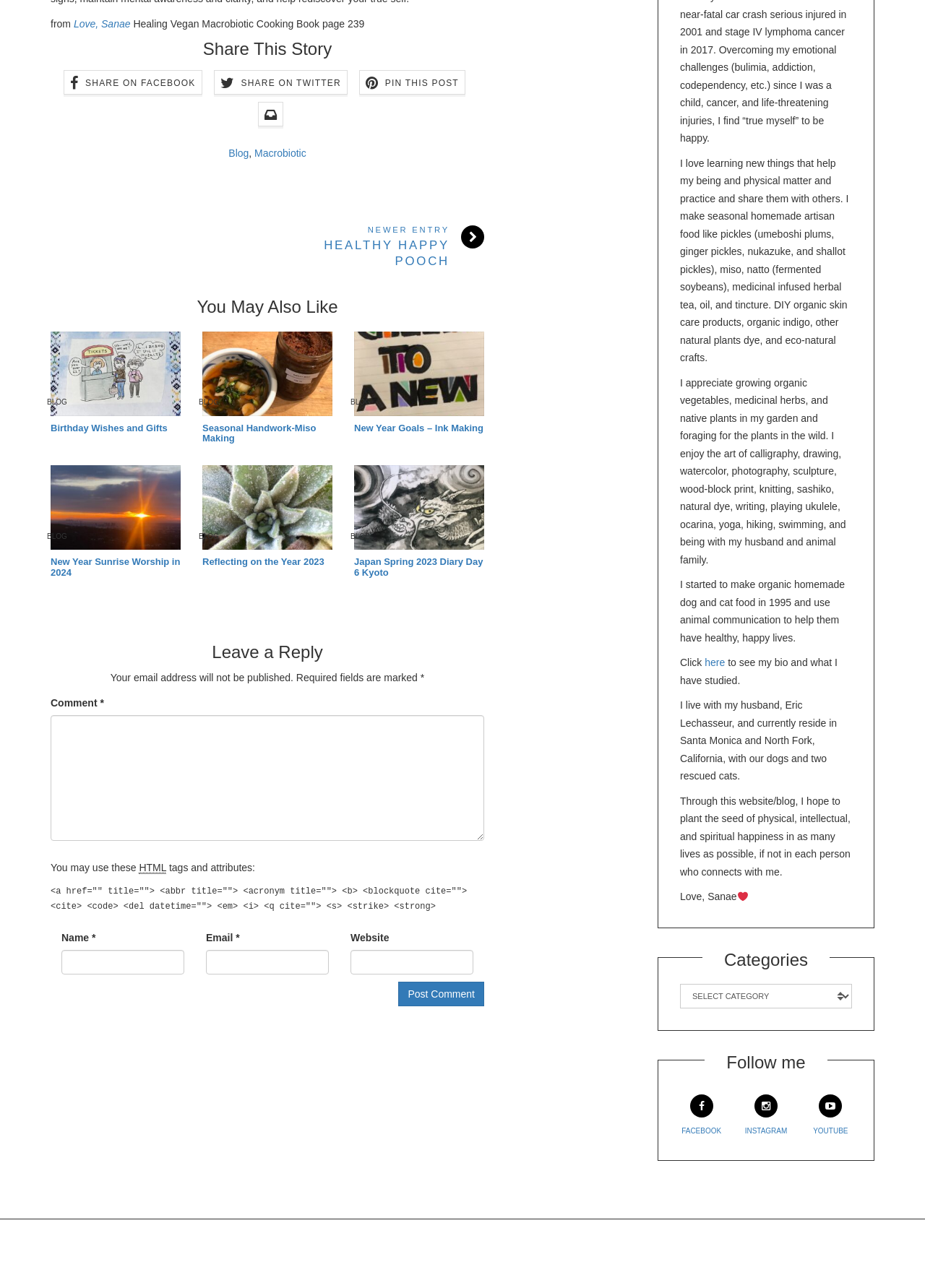Provide the bounding box coordinates of the HTML element described by the text: "Love, Sanae". The coordinates should be in the format [left, top, right, bottom] with values between 0 and 1.

[0.08, 0.014, 0.141, 0.023]